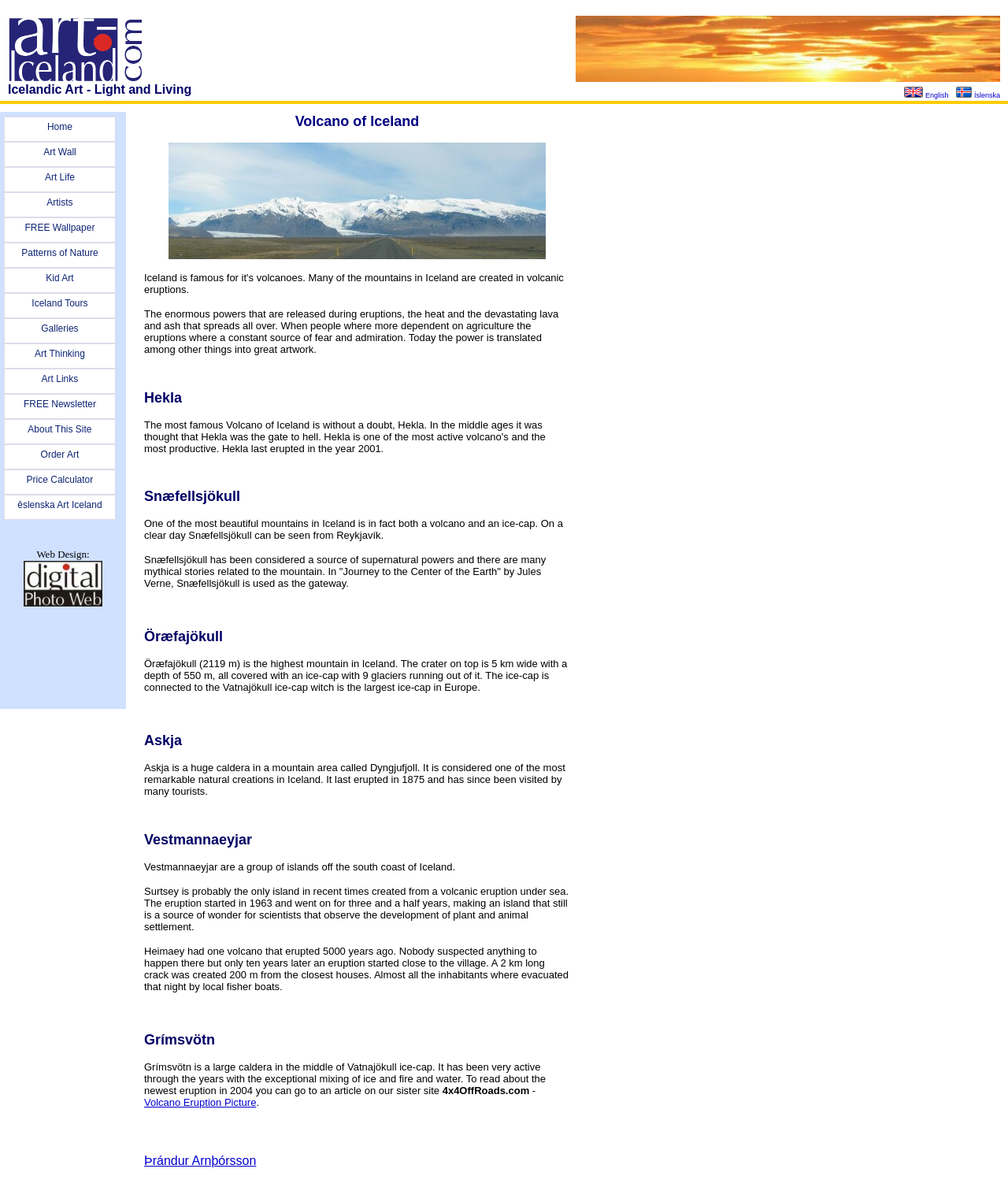Please identify the coordinates of the bounding box for the clickable region that will accomplish this instruction: "View the 'Volcano of Iceland' article".

[0.142, 0.094, 0.566, 0.954]